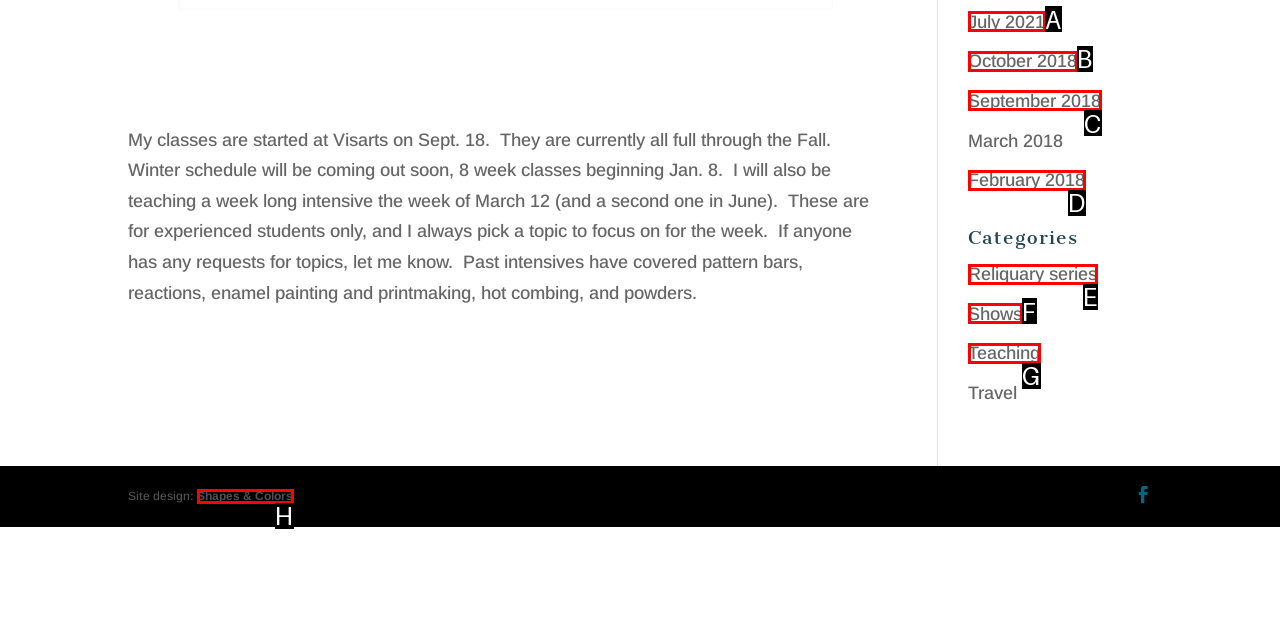Identify the letter of the option that best matches the following description: February 2018. Respond with the letter directly.

D